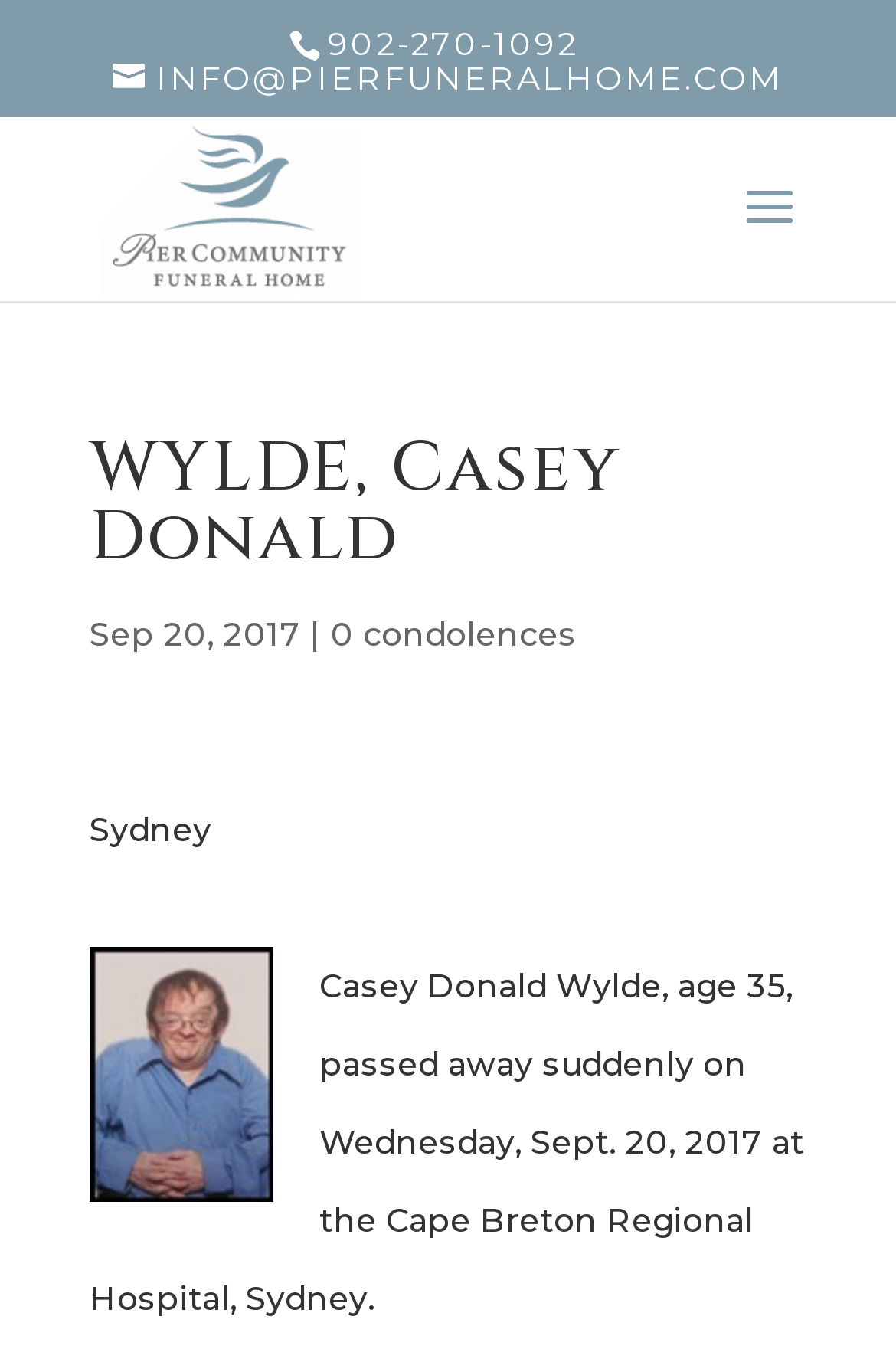Determine the bounding box for the UI element that matches this description: "alt="Pier Community Funeral Home"".

[0.11, 0.138, 0.404, 0.176]